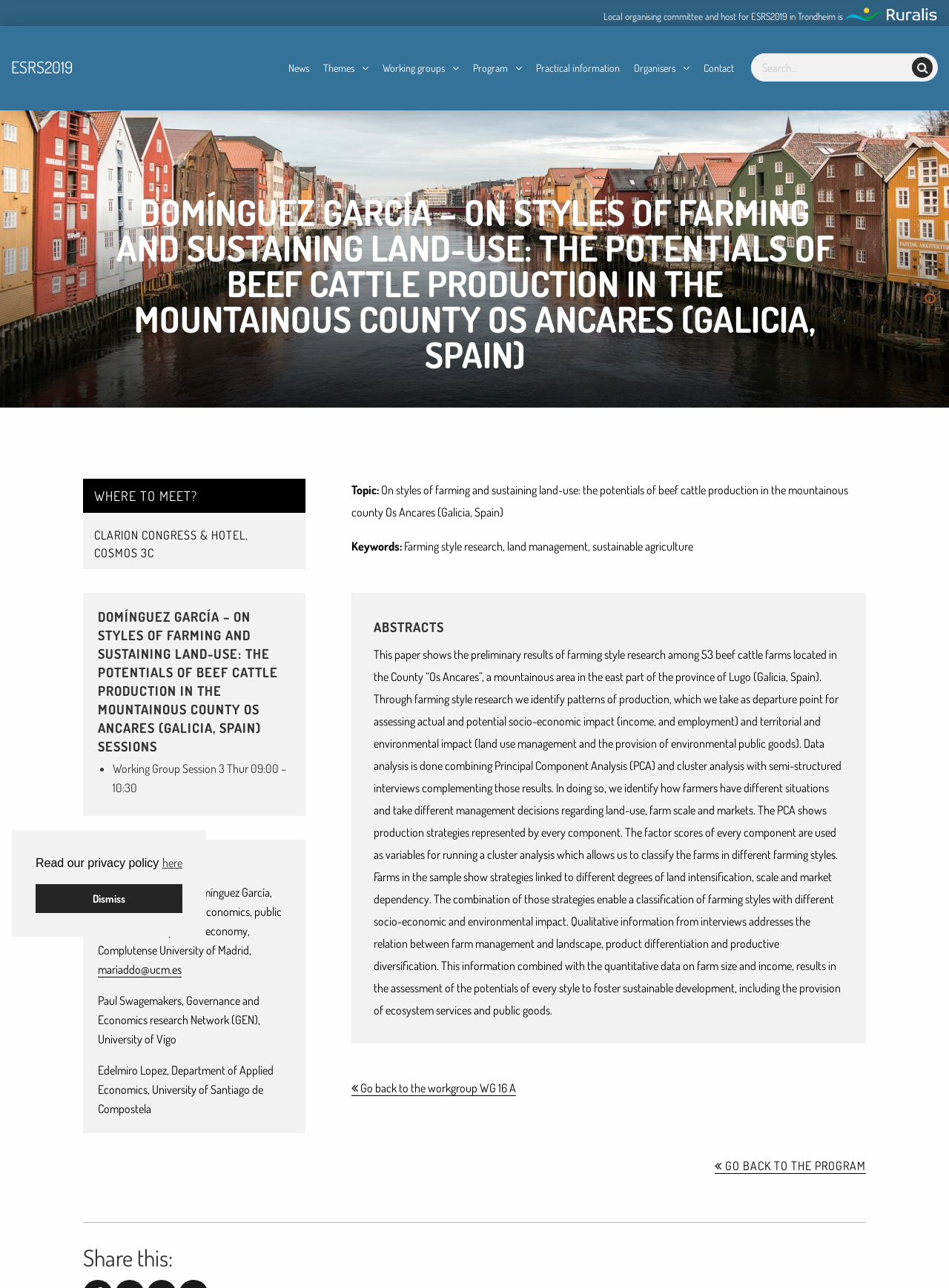Based on the image, provide a detailed response to the question:
What is the topic of the research paper?

I found the topic of the research paper by looking at the static text element with the text 'On styles of farming and sustaining land-use: the potentials of beef cattle production in the mountainous county Os Ancares (Galicia, Spain)' which is located under the 'Topic:' heading.